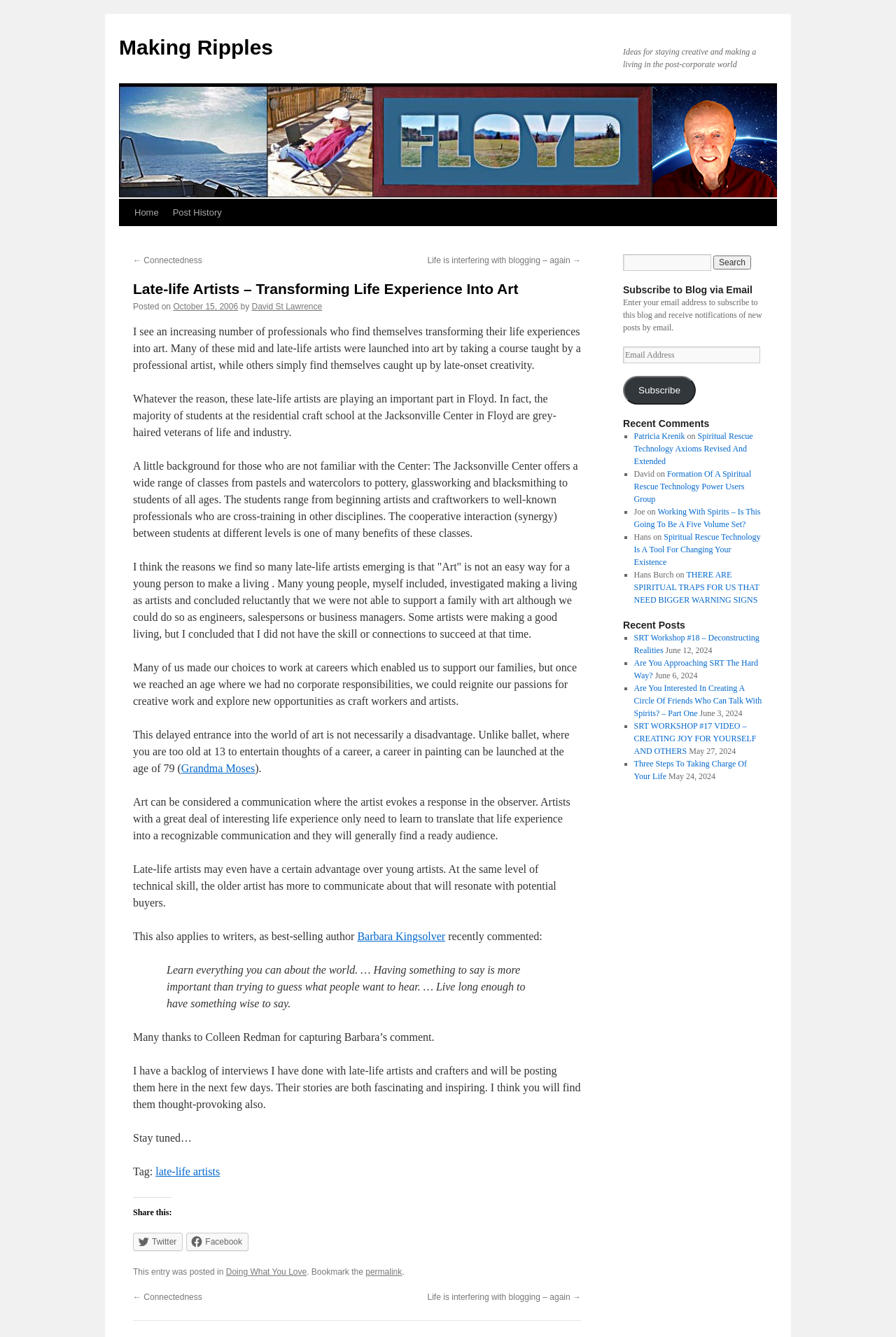Answer the question below in one word or phrase:
What is the purpose of the blog?

Sharing stories and ideas